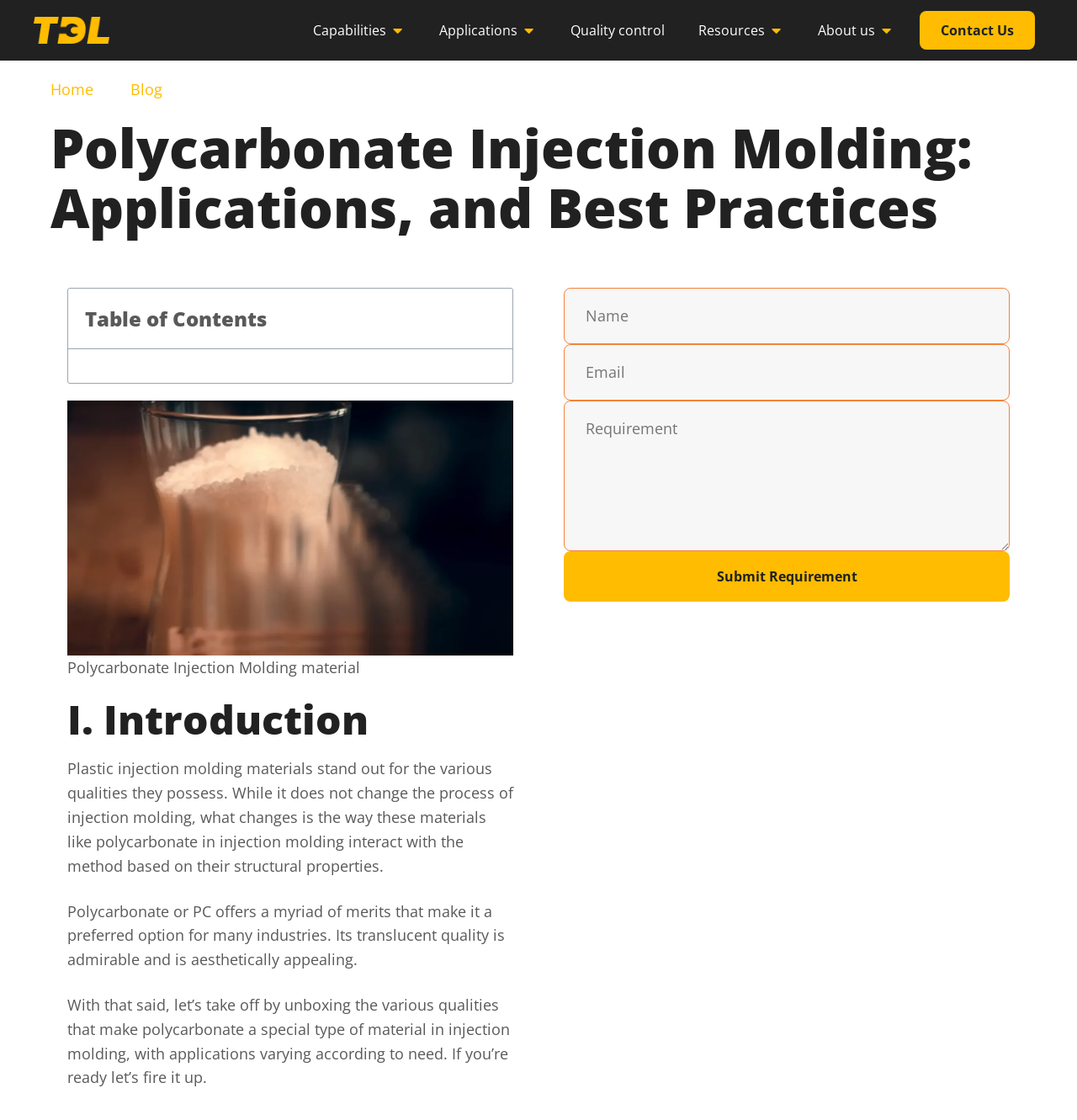Find and provide the bounding box coordinates for the UI element described with: "Our Projects".

None